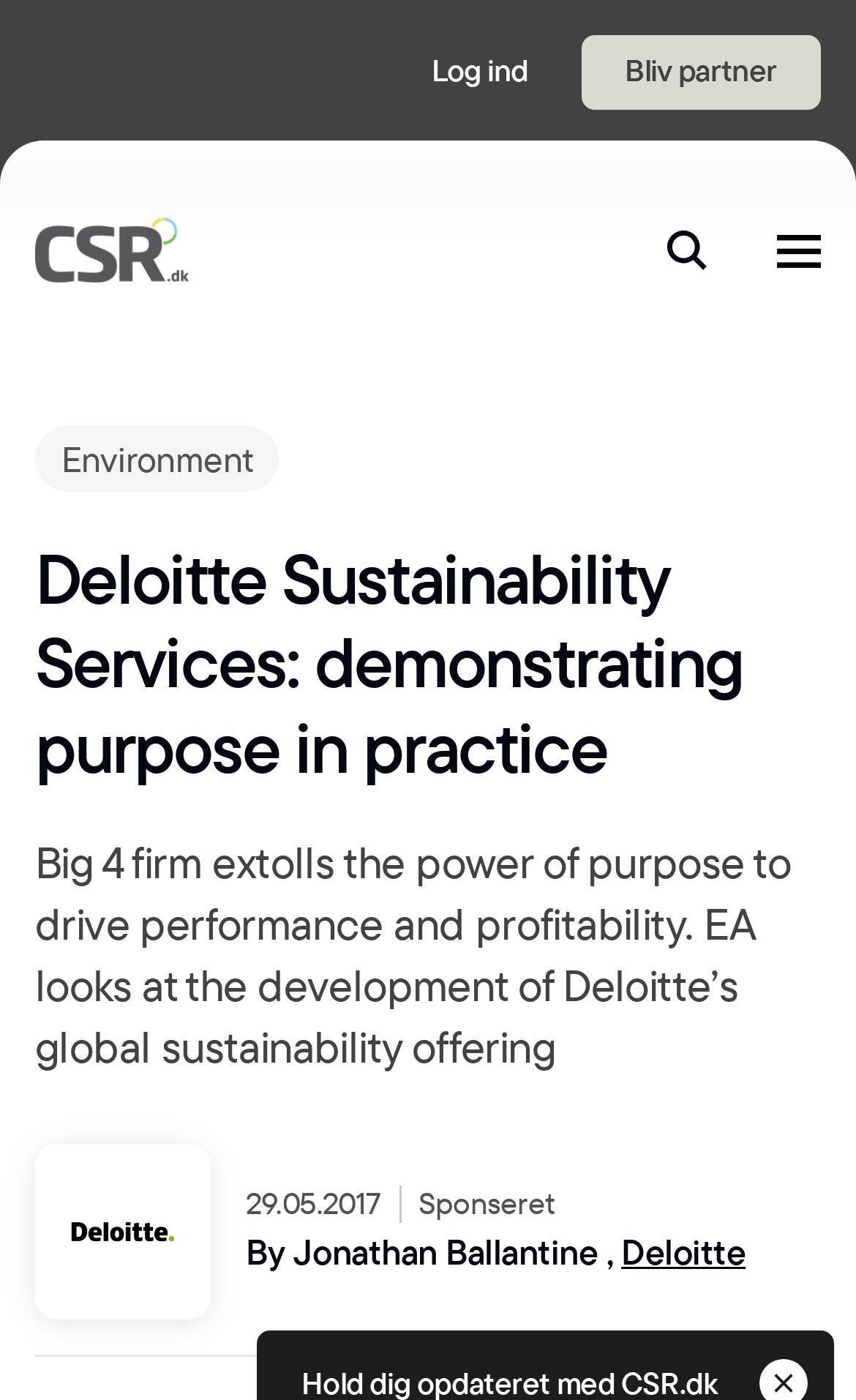Please mark the bounding box coordinates of the area that should be clicked to carry out the instruction: "Visit the Horisont Gruppen website".

[0.041, 0.464, 0.959, 0.501]